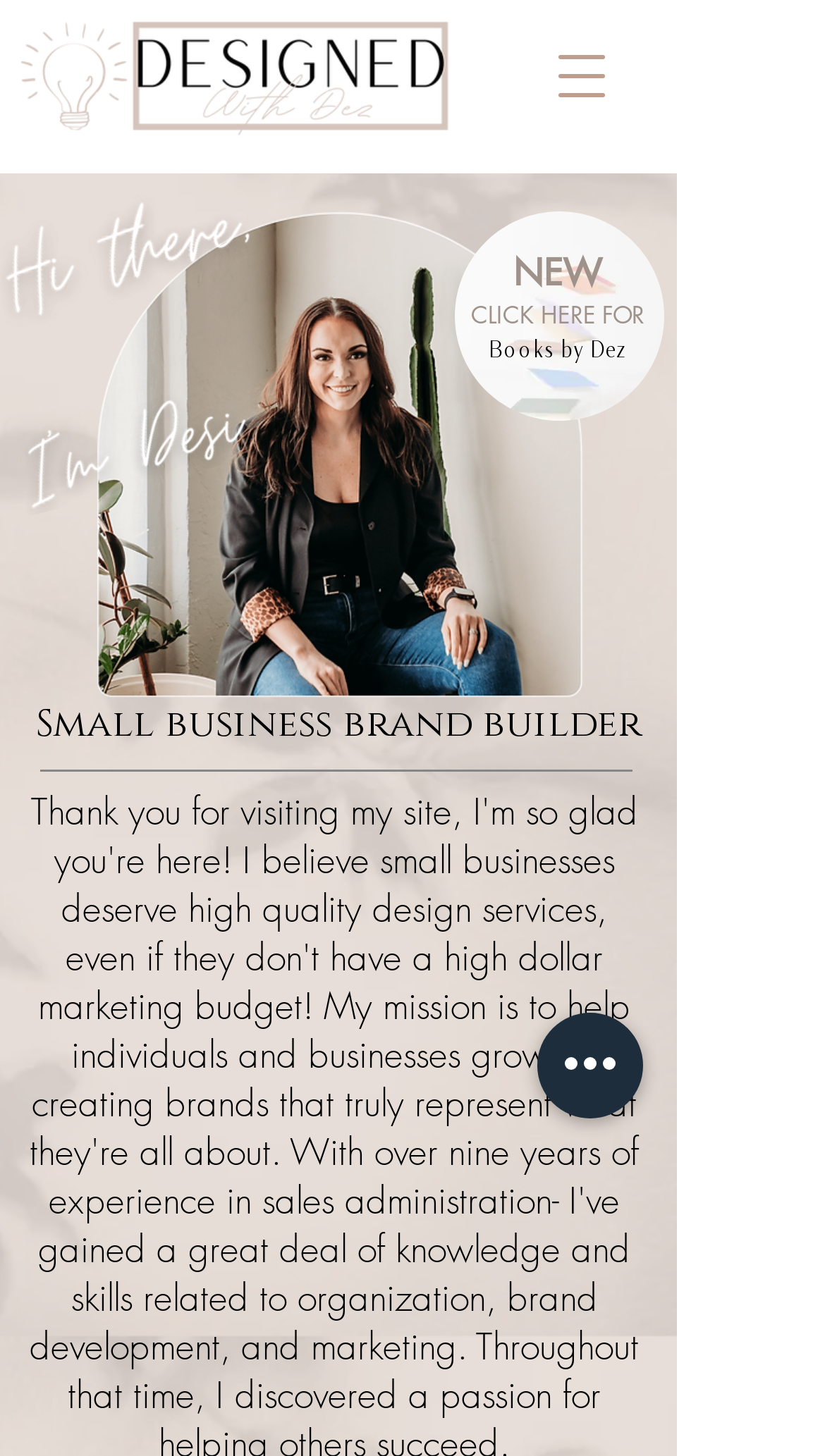Based on the element description Books by Dez, identify the bounding box of the UI element in the given webpage screenshot. The coordinates should be in the format (top-left x, top-left y, bottom-right x, bottom-right y) and must be between 0 and 1.

[0.592, 0.233, 0.759, 0.25]